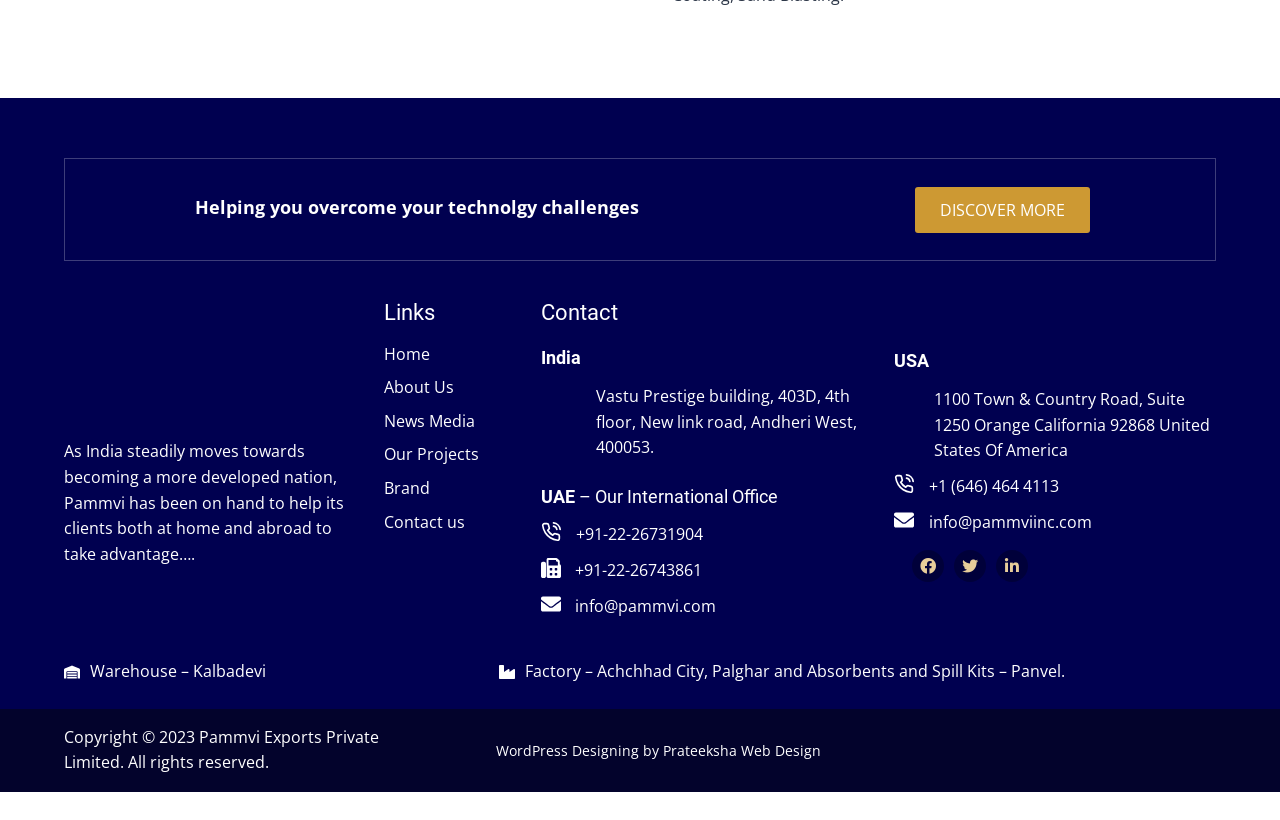Provide a single word or phrase answer to the question: 
What is the copyright information of the webpage?

Copyright 2023 Pammvi Exports Private Limited